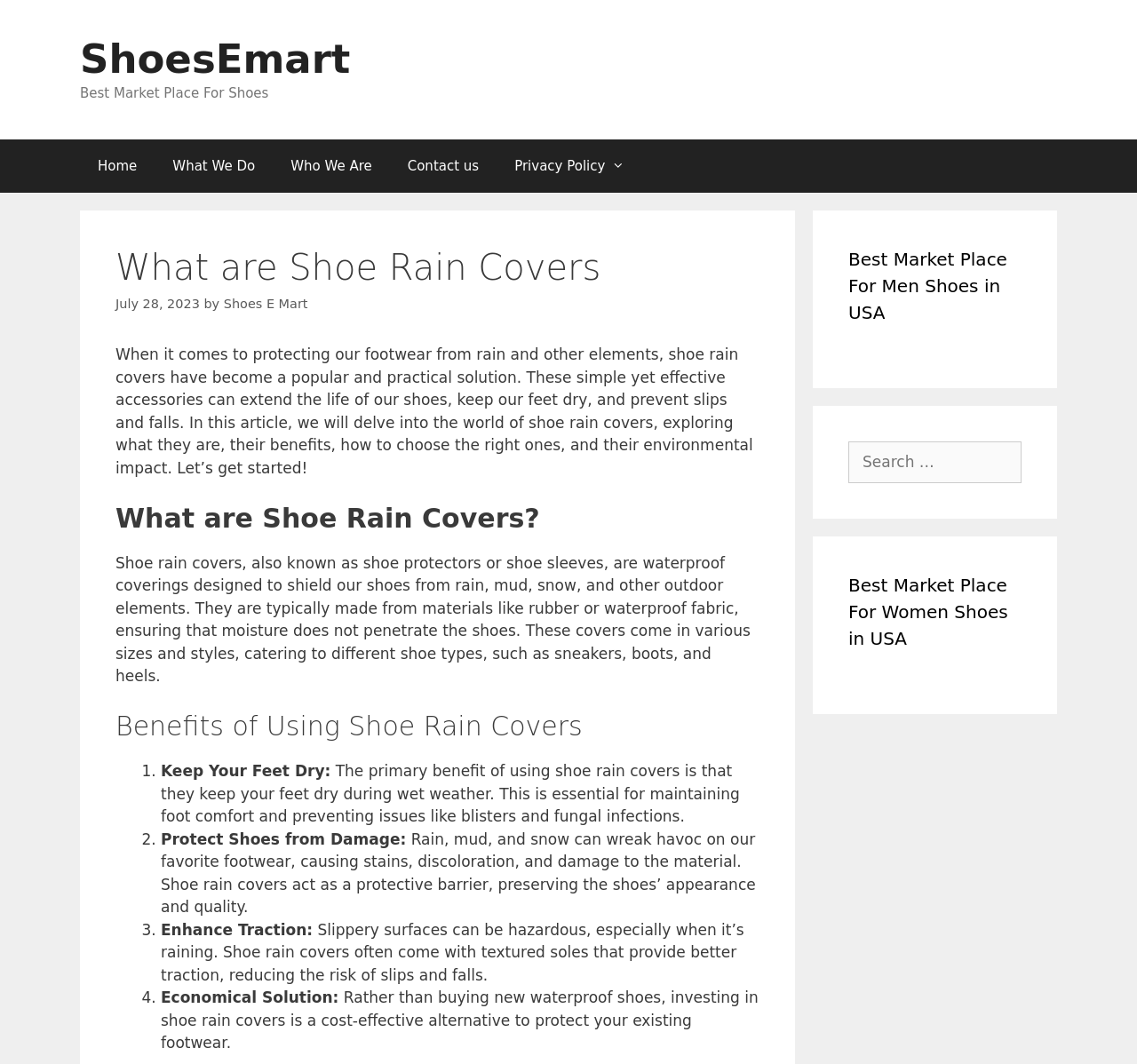From the screenshot, find the bounding box of the UI element matching this description: "Contact us". Supply the bounding box coordinates in the form [left, top, right, bottom], each a float between 0 and 1.

[0.343, 0.131, 0.437, 0.181]